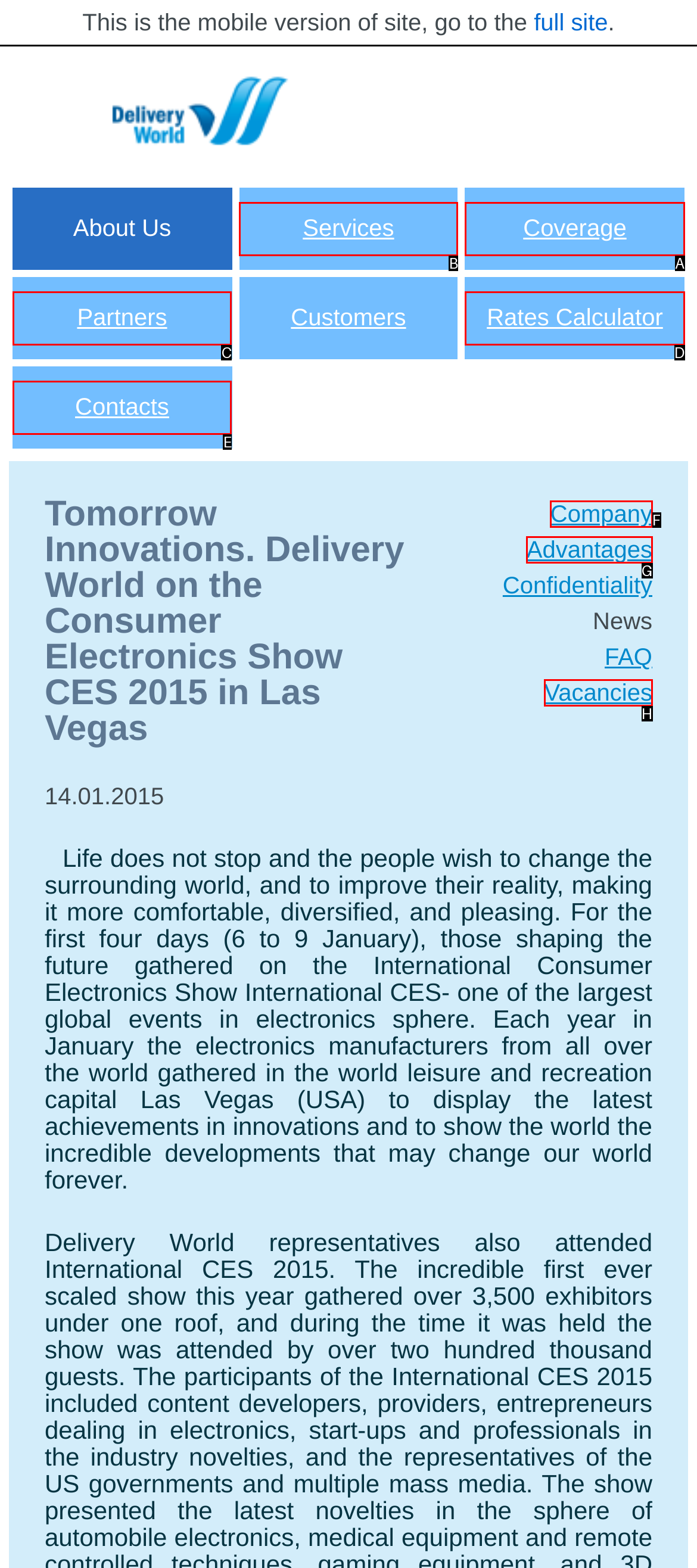Select the letter of the UI element that matches this task: learn about services
Provide the answer as the letter of the correct choice.

B